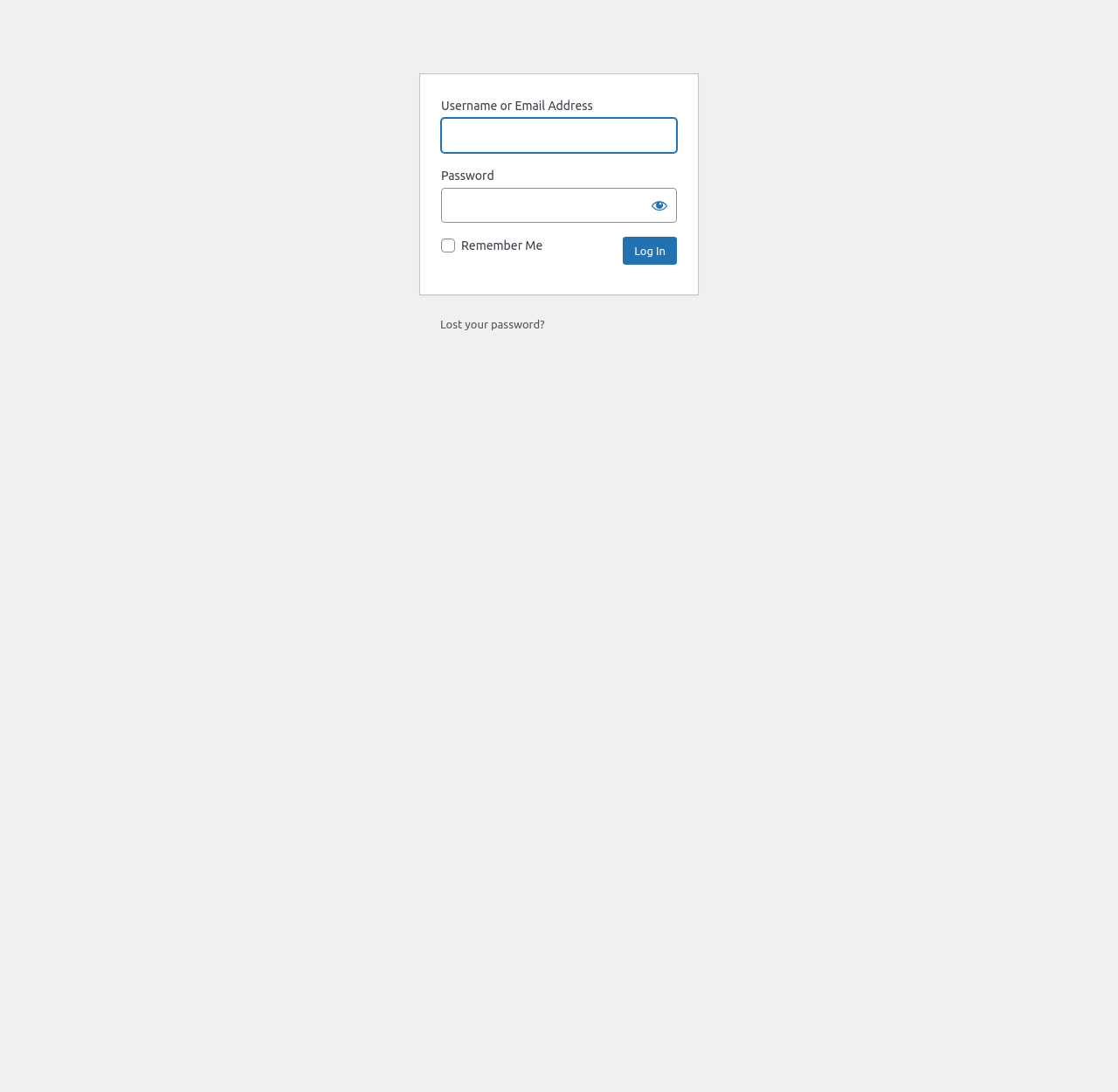Given the element description name="pwd", specify the bounding box coordinates of the corresponding UI element in the format (top-left x, top-left y, bottom-right x, bottom-right y). All values must be between 0 and 1.

[0.395, 0.172, 0.605, 0.204]